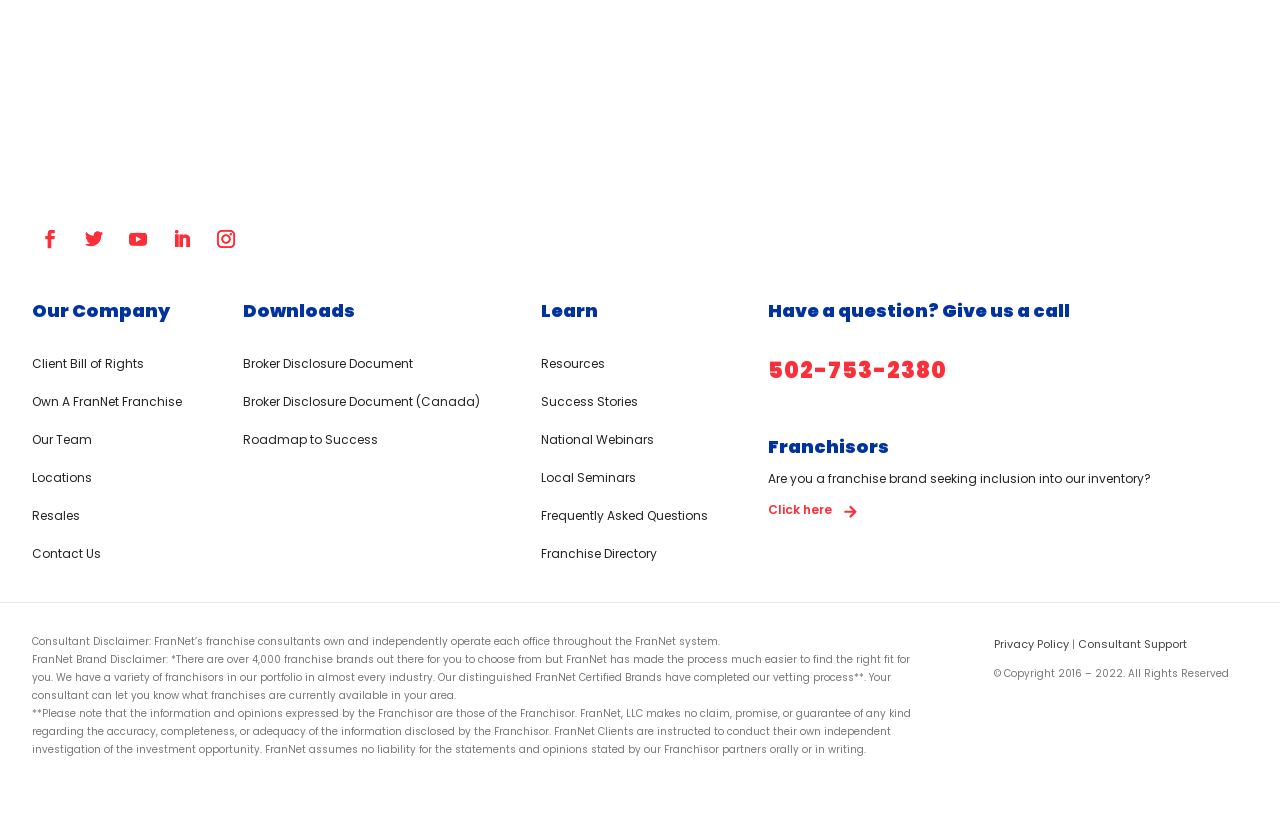Can you pinpoint the bounding box coordinates for the clickable element required for this instruction: "Click on 'Client Bill of Rights'"? The coordinates should be four float numbers between 0 and 1, i.e., [left, top, right, bottom].

[0.025, 0.431, 0.112, 0.465]